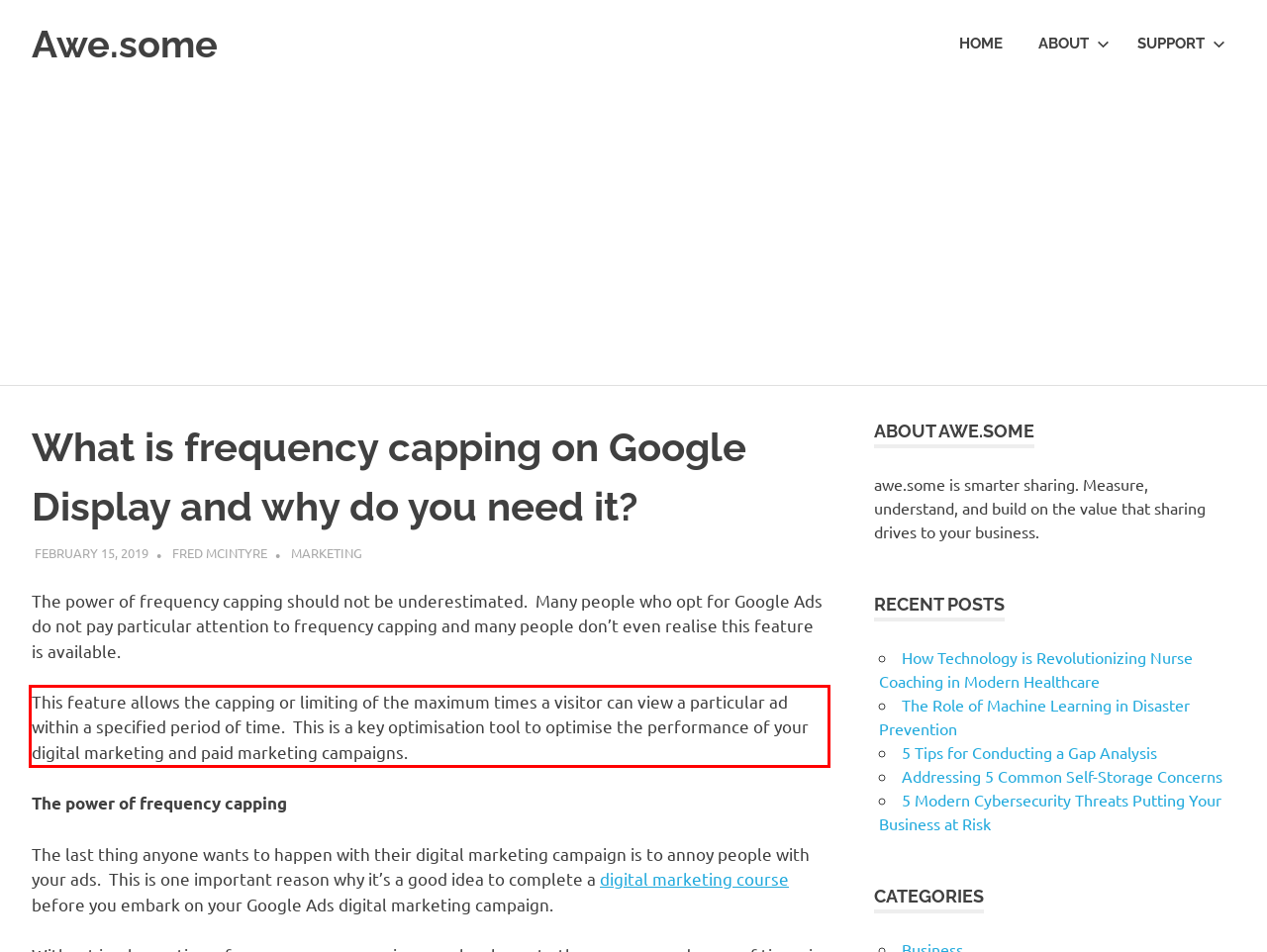Identify and transcribe the text content enclosed by the red bounding box in the given screenshot.

This feature allows the capping or limiting of the maximum times a visitor can view a particular ad within a specified period of time. This is a key optimisation tool to optimise the performance of your digital marketing and paid marketing campaigns.